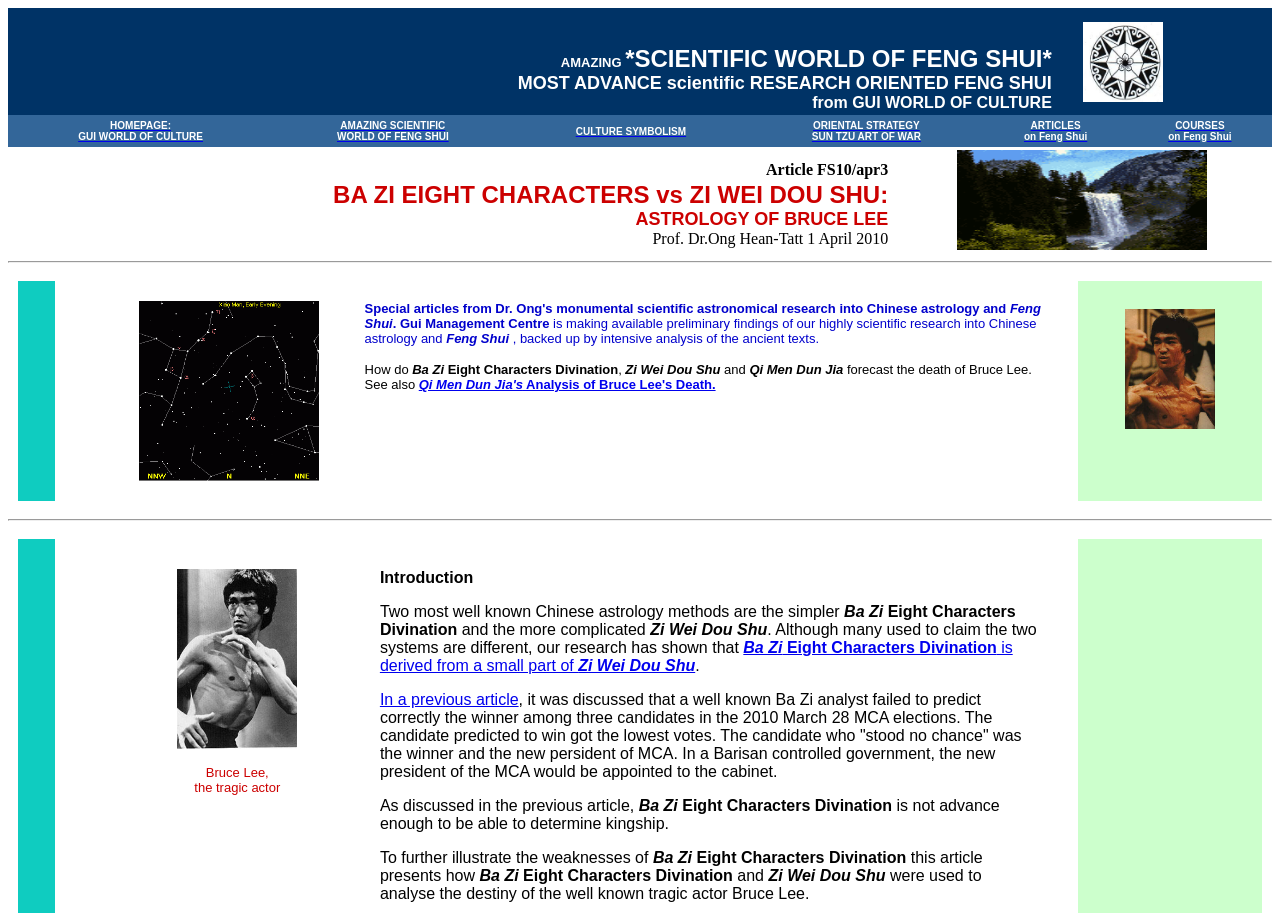What is the topic of the link 'CULTURE SYMBOLISM'?
Based on the image, give a concise answer in the form of a single word or short phrase.

Culture Symbolism